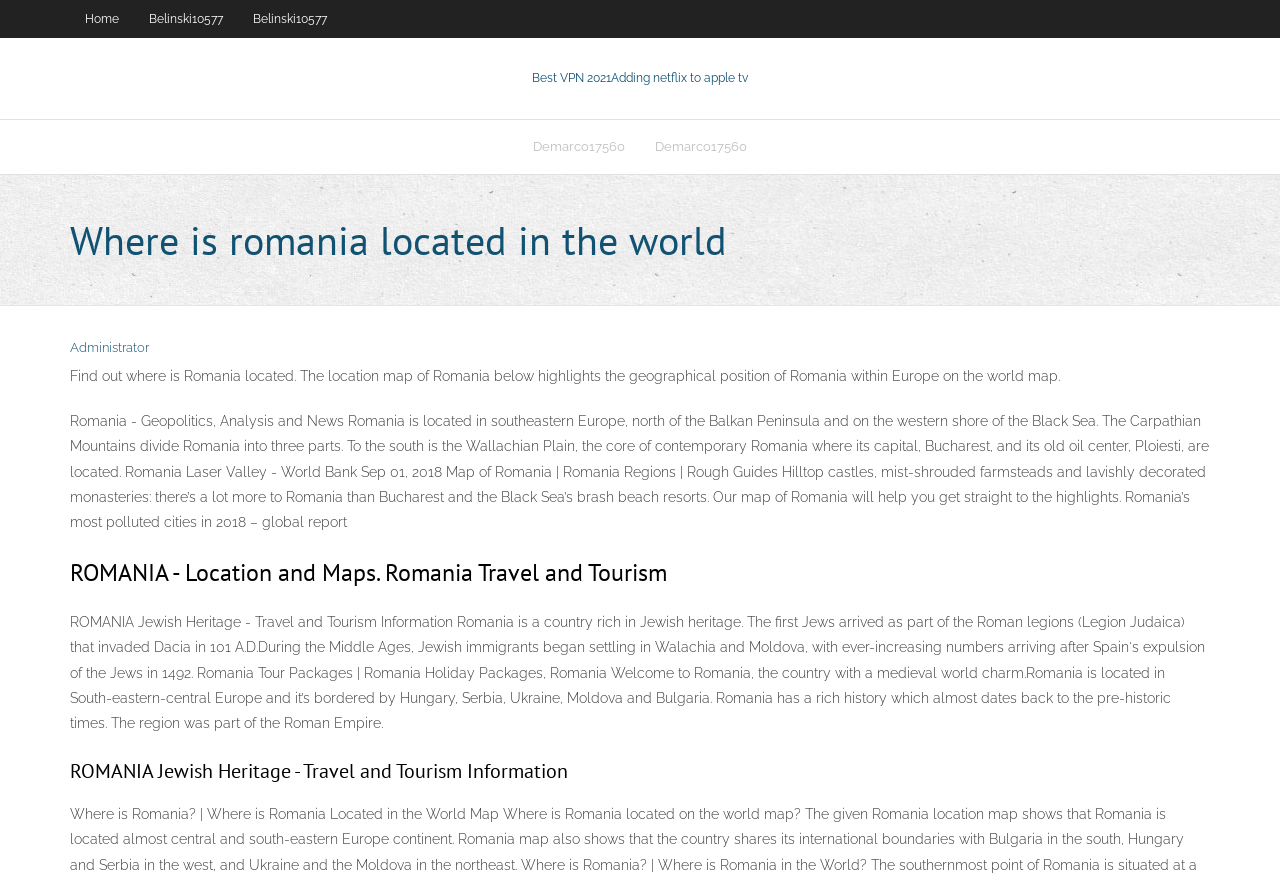Provide the bounding box coordinates for the area that should be clicked to complete the instruction: "Learn about Romania's location".

[0.055, 0.238, 0.945, 0.307]